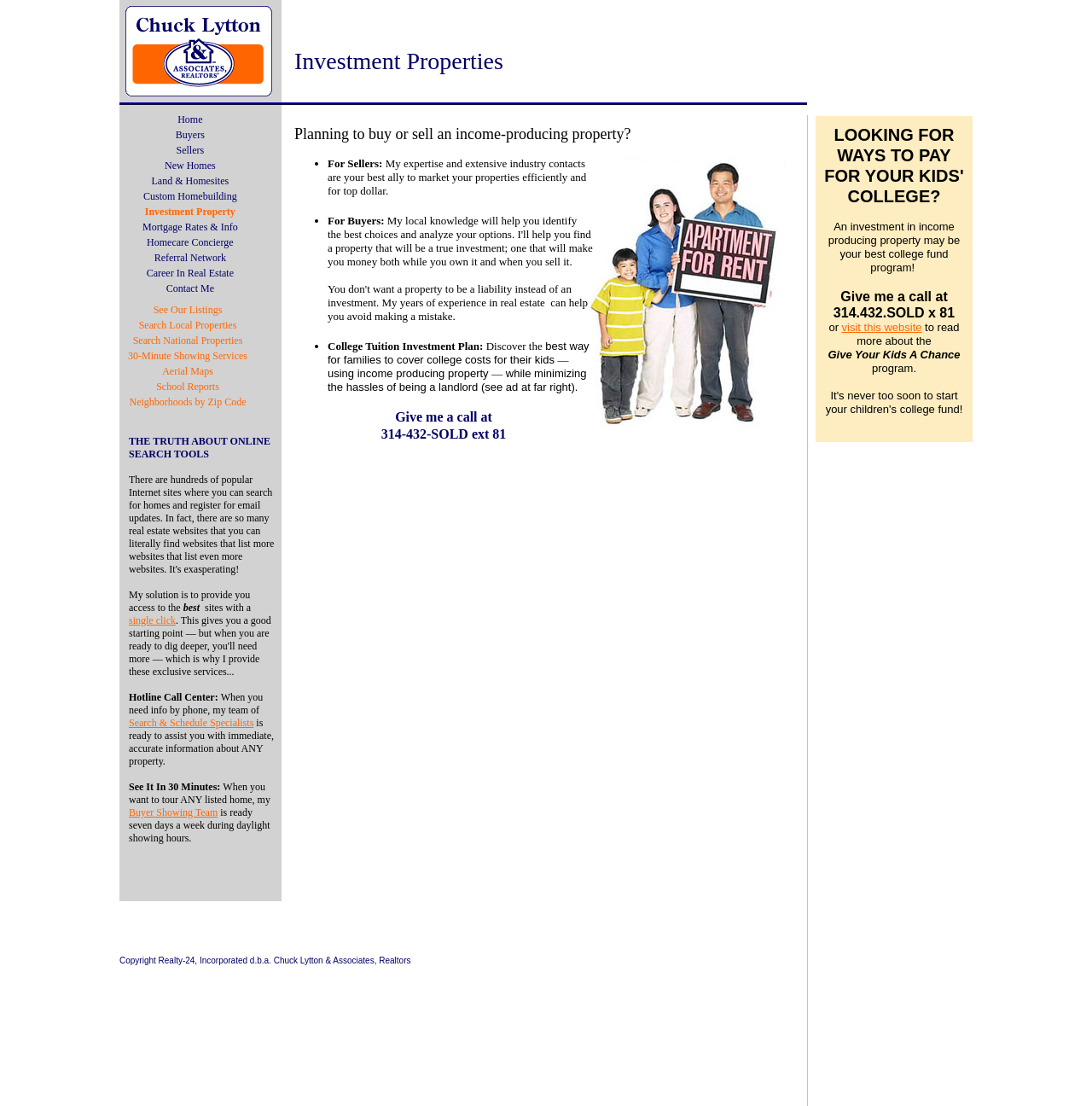How many tables are on the webpage?
Based on the image, answer the question with as much detail as possible.

I counted the number of LayoutTable elements on the webpage, which is 2.